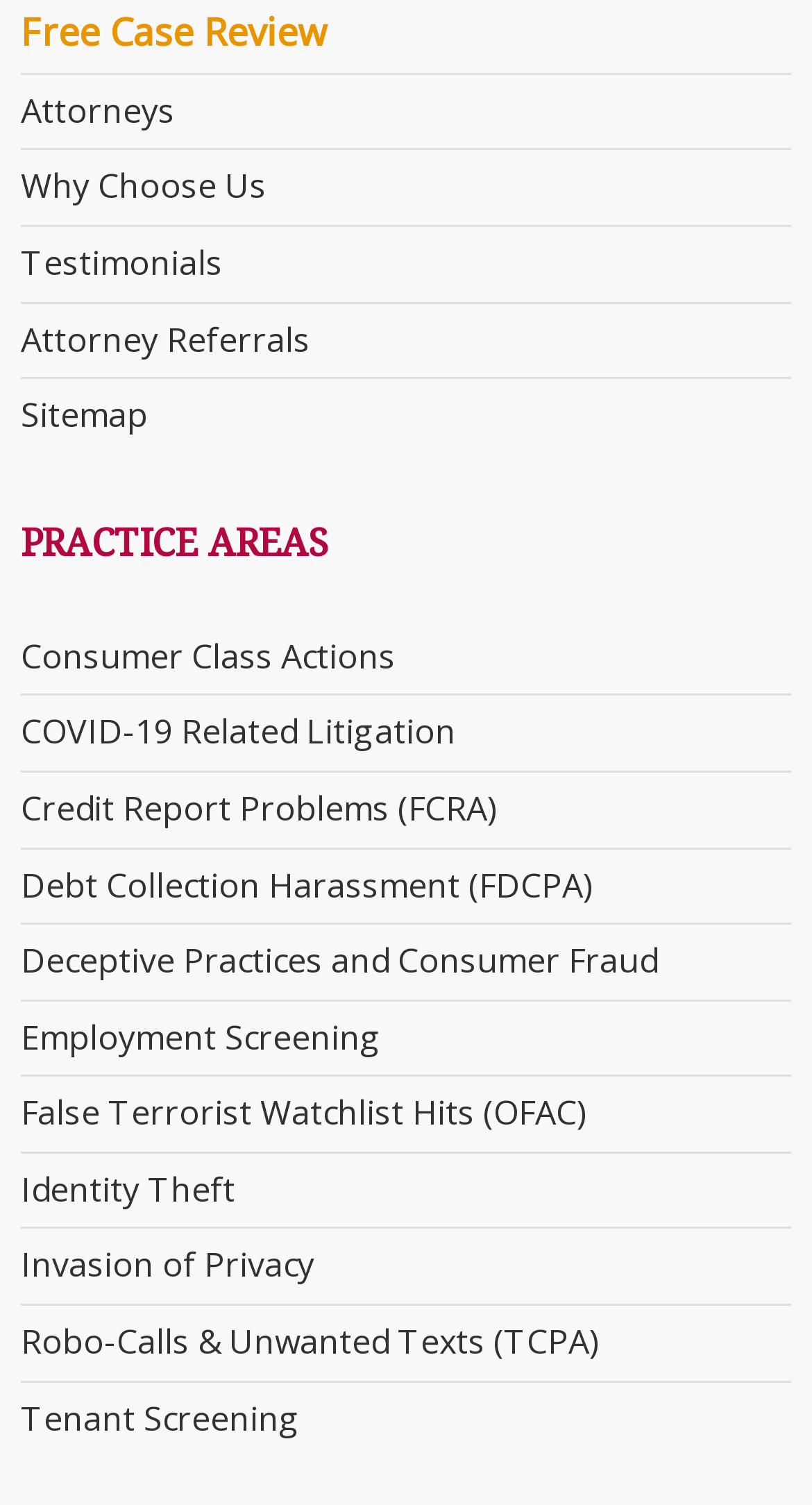Locate the bounding box of the user interface element based on this description: "Sitemap".

[0.026, 0.26, 0.182, 0.291]